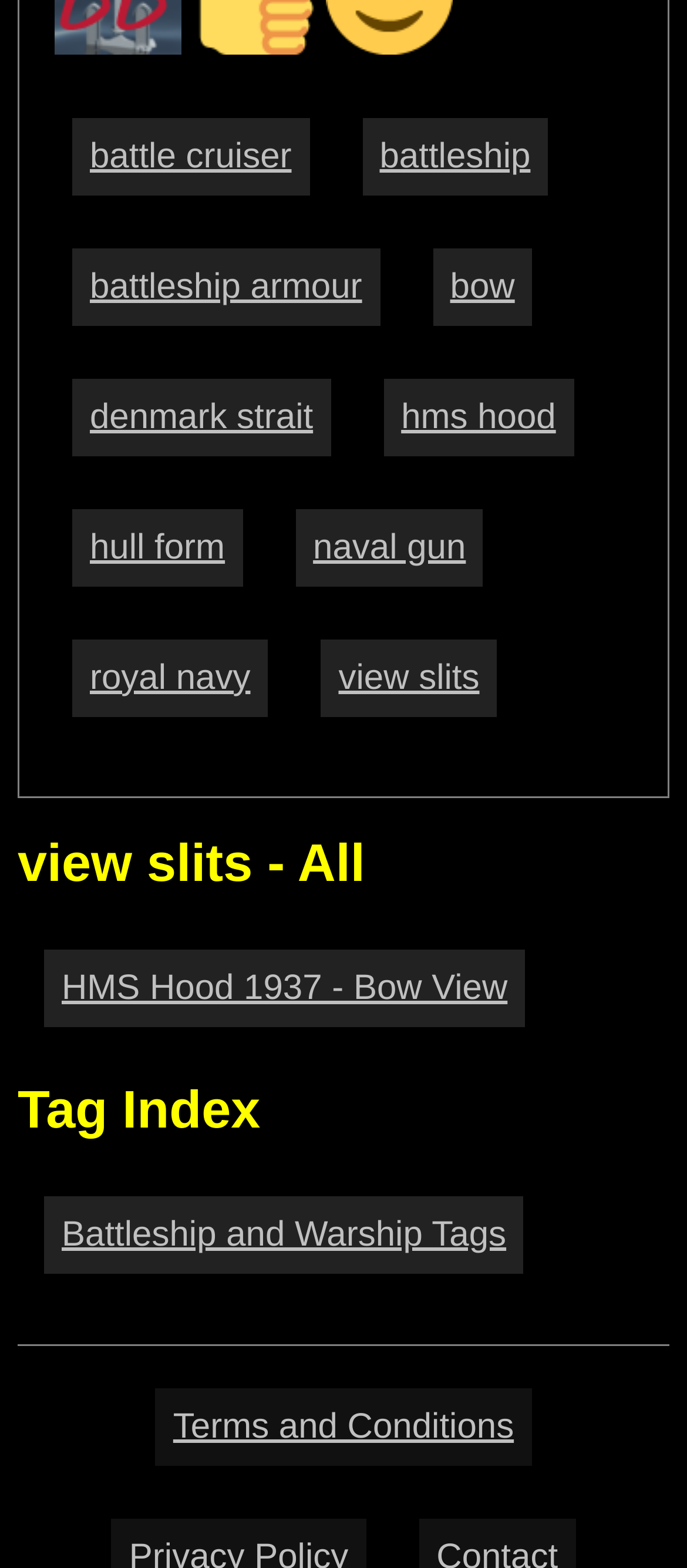Locate the bounding box coordinates of the clickable region to complete the following instruction: "read terms and conditions."

[0.226, 0.885, 0.774, 0.935]